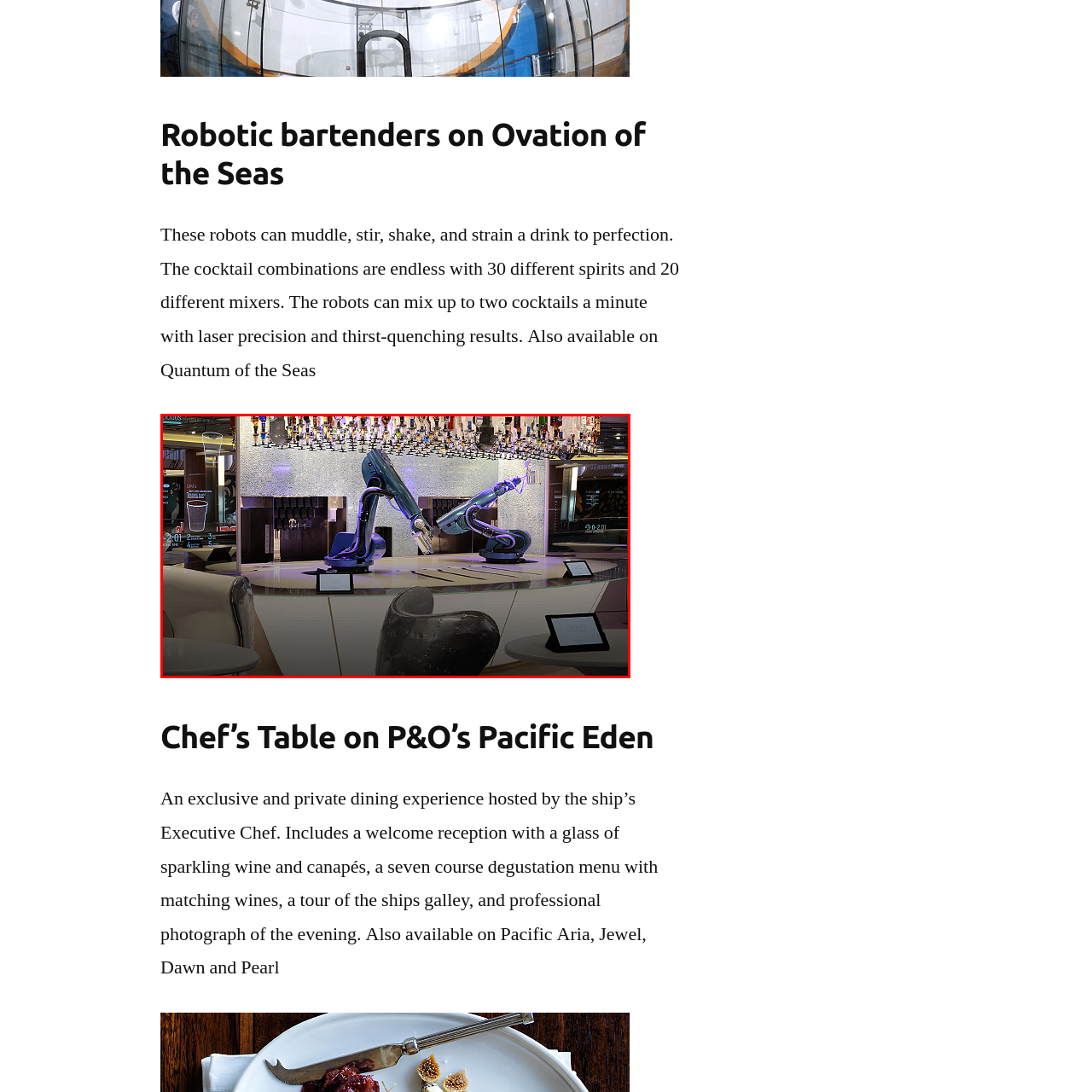Direct your attention to the image contained by the red frame and provide a detailed response to the following question, utilizing the visual data from the image:
What is the maximum number of cocktails the robotic bartenders can create per minute?

According to the caption, the robotic bartenders 'can create up to two cocktails per minute, ensuring an exciting and efficient experience for guests.'